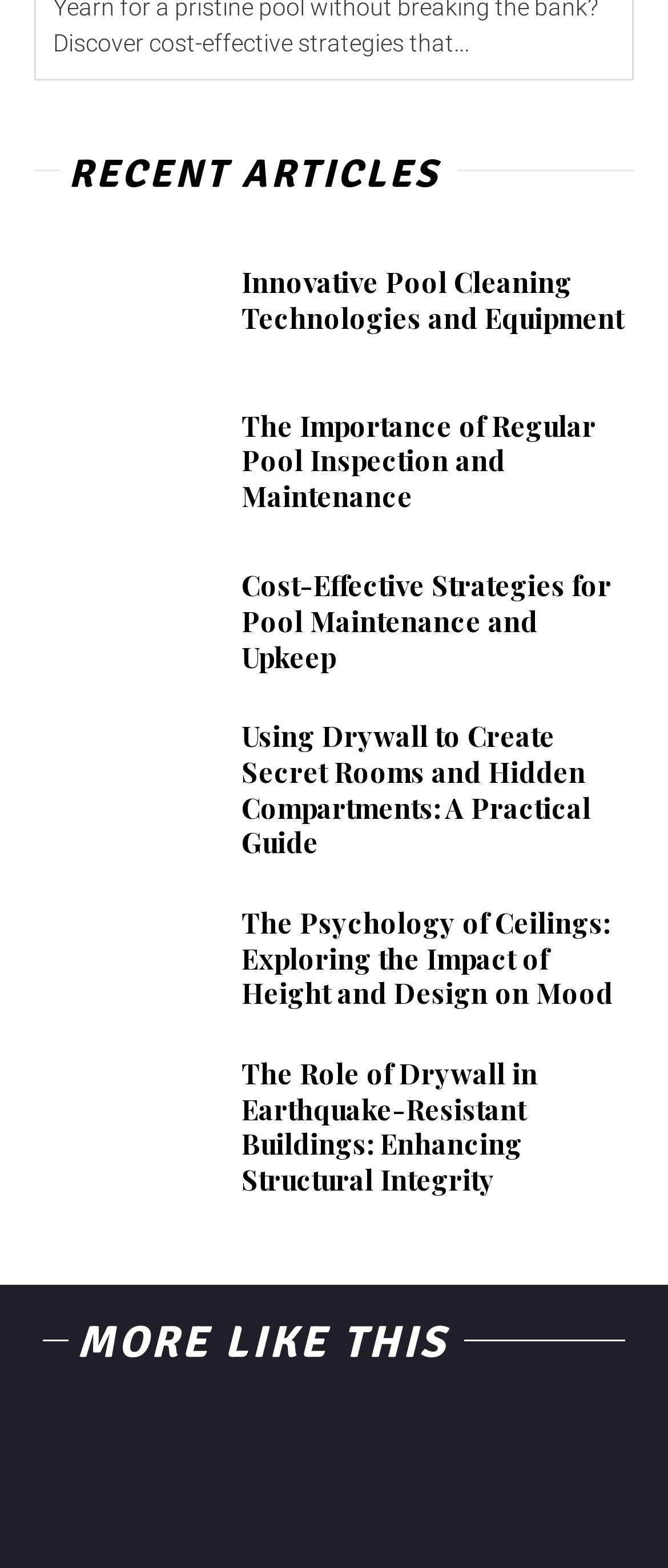What is the topic of the first article?
Answer briefly with a single word or phrase based on the image.

Pool Cleaning Technologies